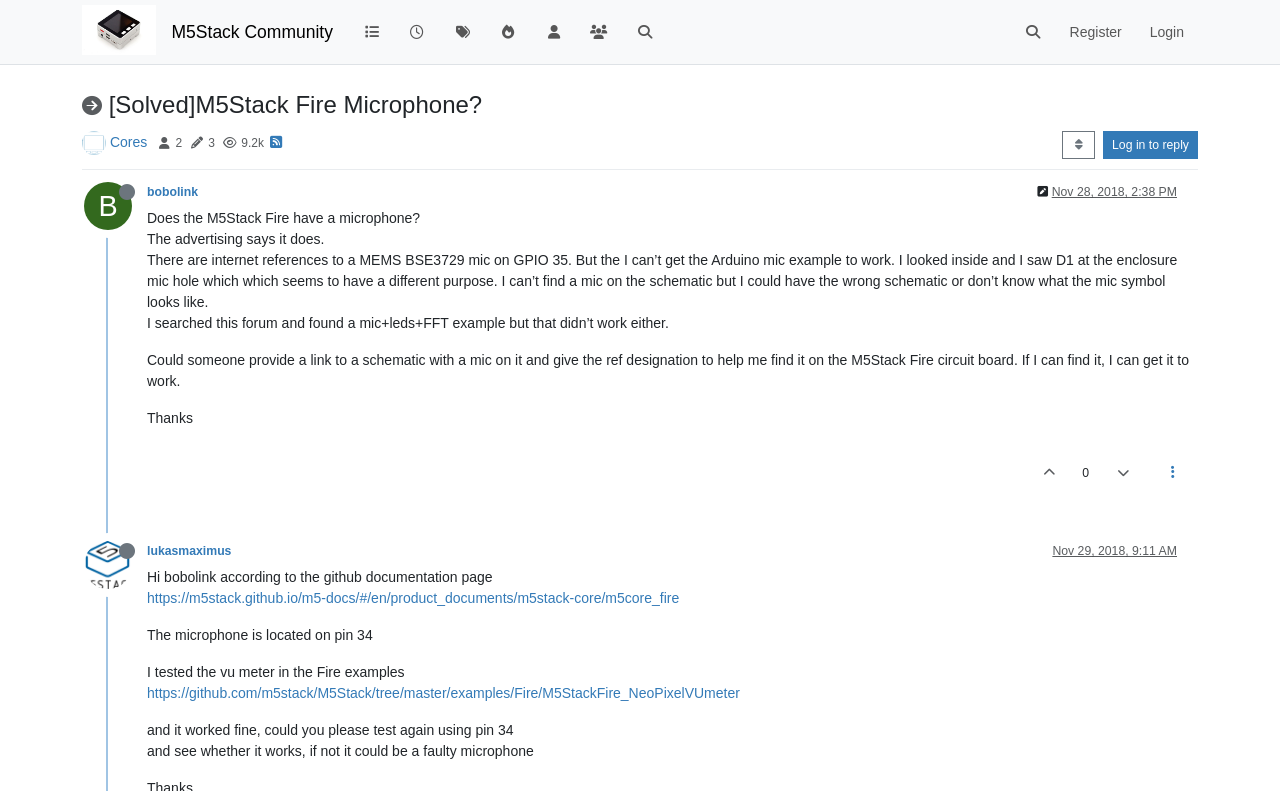What is the topic of this discussion?
Based on the screenshot, answer the question with a single word or phrase.

M5Stack Fire Microphone